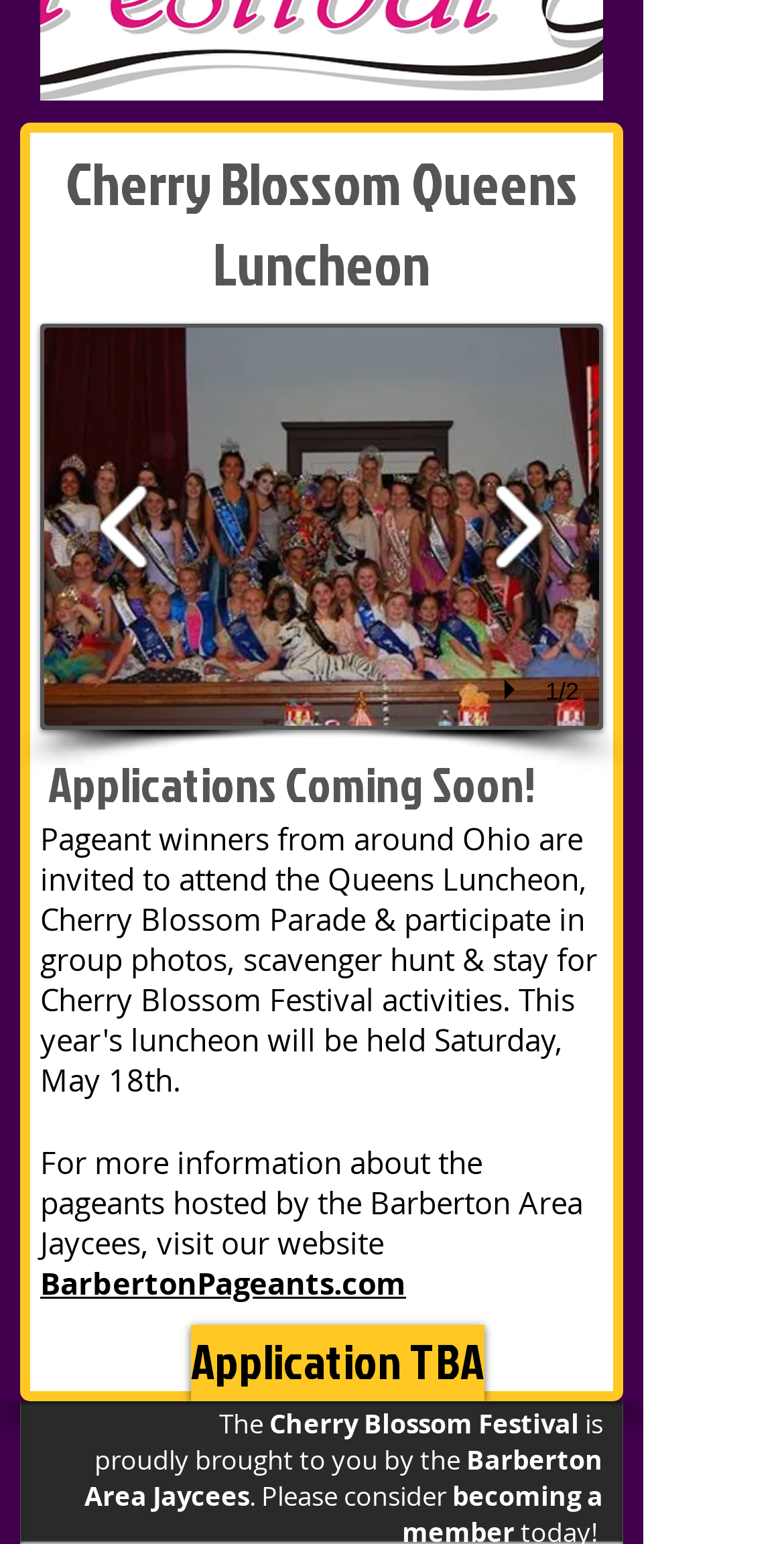Using the provided element description: "BarbertonPageants.com", identify the bounding box coordinates. The coordinates should be four floats between 0 and 1 in the order [left, top, right, bottom].

[0.051, 0.817, 0.518, 0.843]